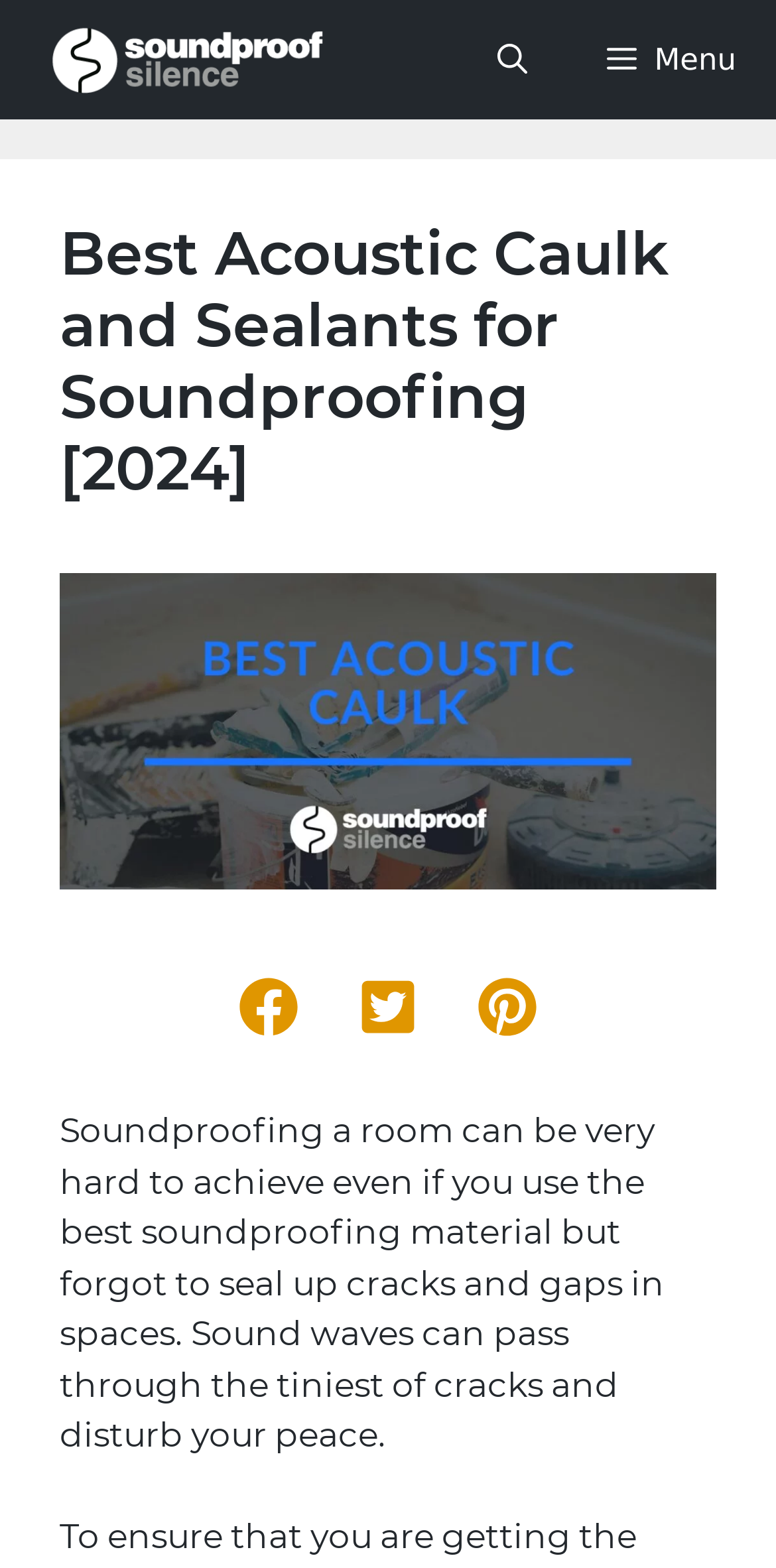What is the topic of the main text on the webpage?
Respond with a short answer, either a single word or a phrase, based on the image.

Soundproofing challenges